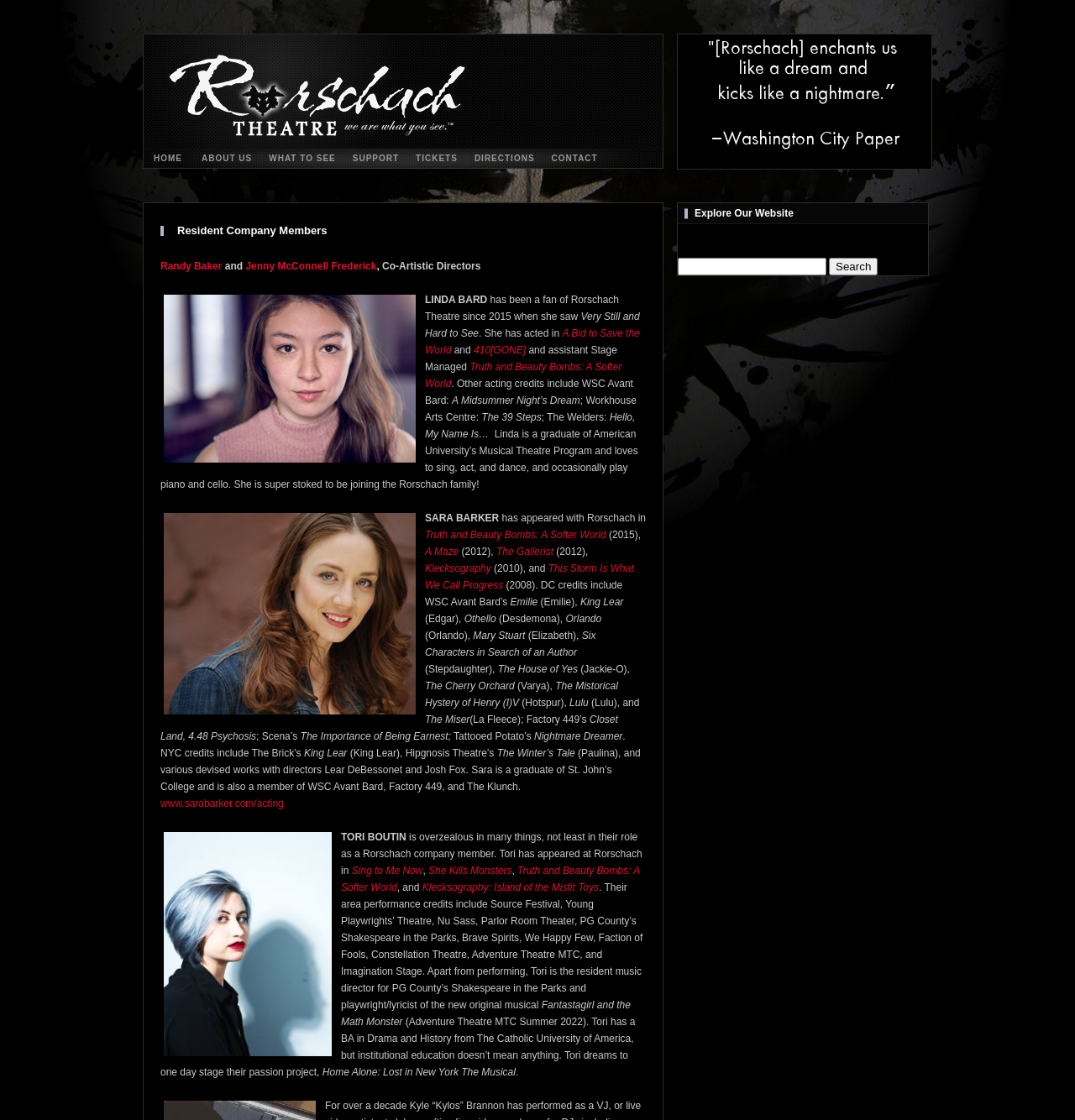Please identify the bounding box coordinates of the area that needs to be clicked to fulfill the following instruction: "Read 'Adapting to Change: Insights from Adaptive Learning'."

None